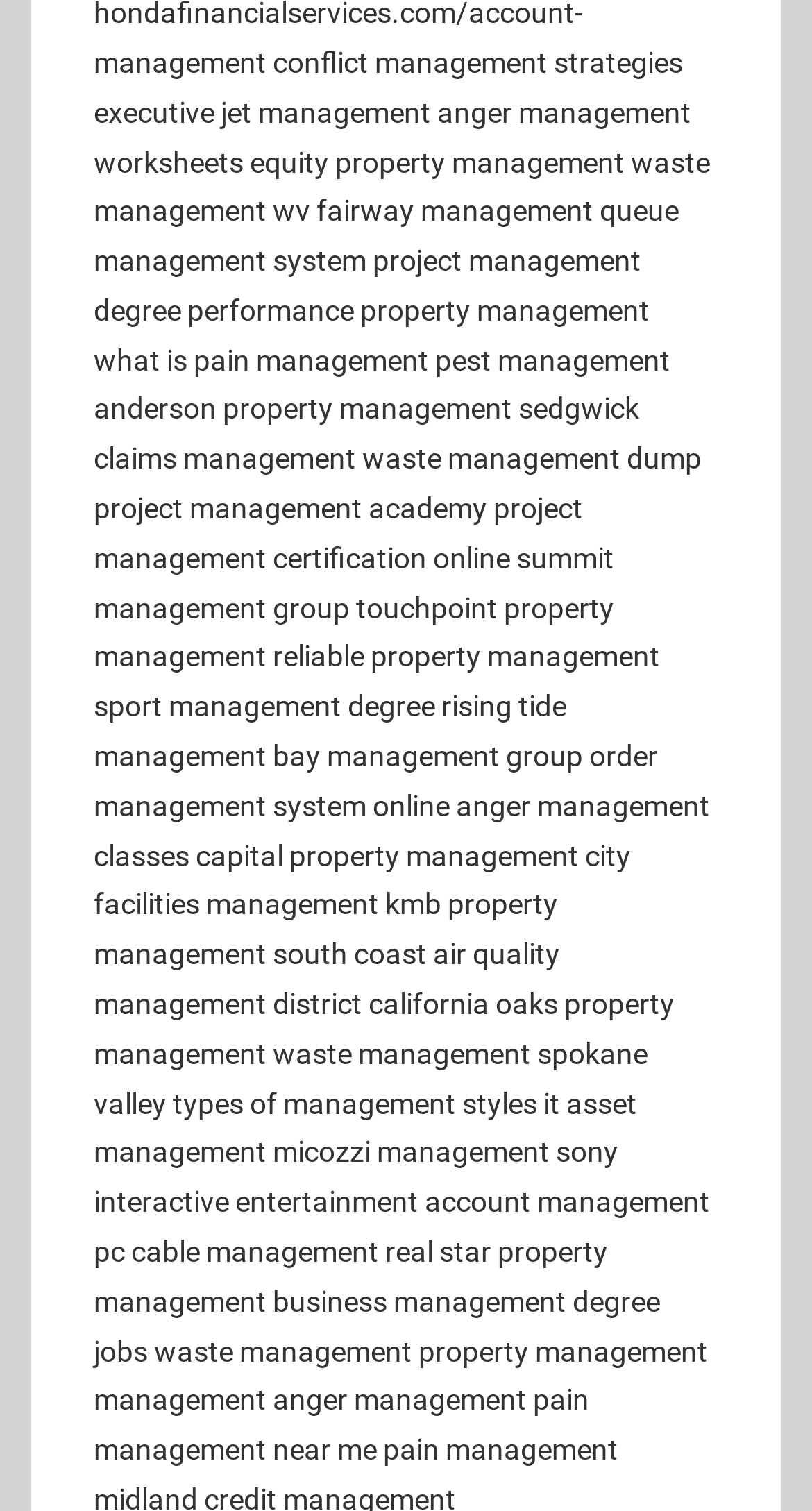What is the link located at the bottom-left corner of the webpage?
Based on the screenshot, give a detailed explanation to answer the question.

By analyzing the bounding box coordinates, I found that the link 'management' has the largest y1 value and the smallest x1 value, which means it is located at the bottom-left corner of the webpage.